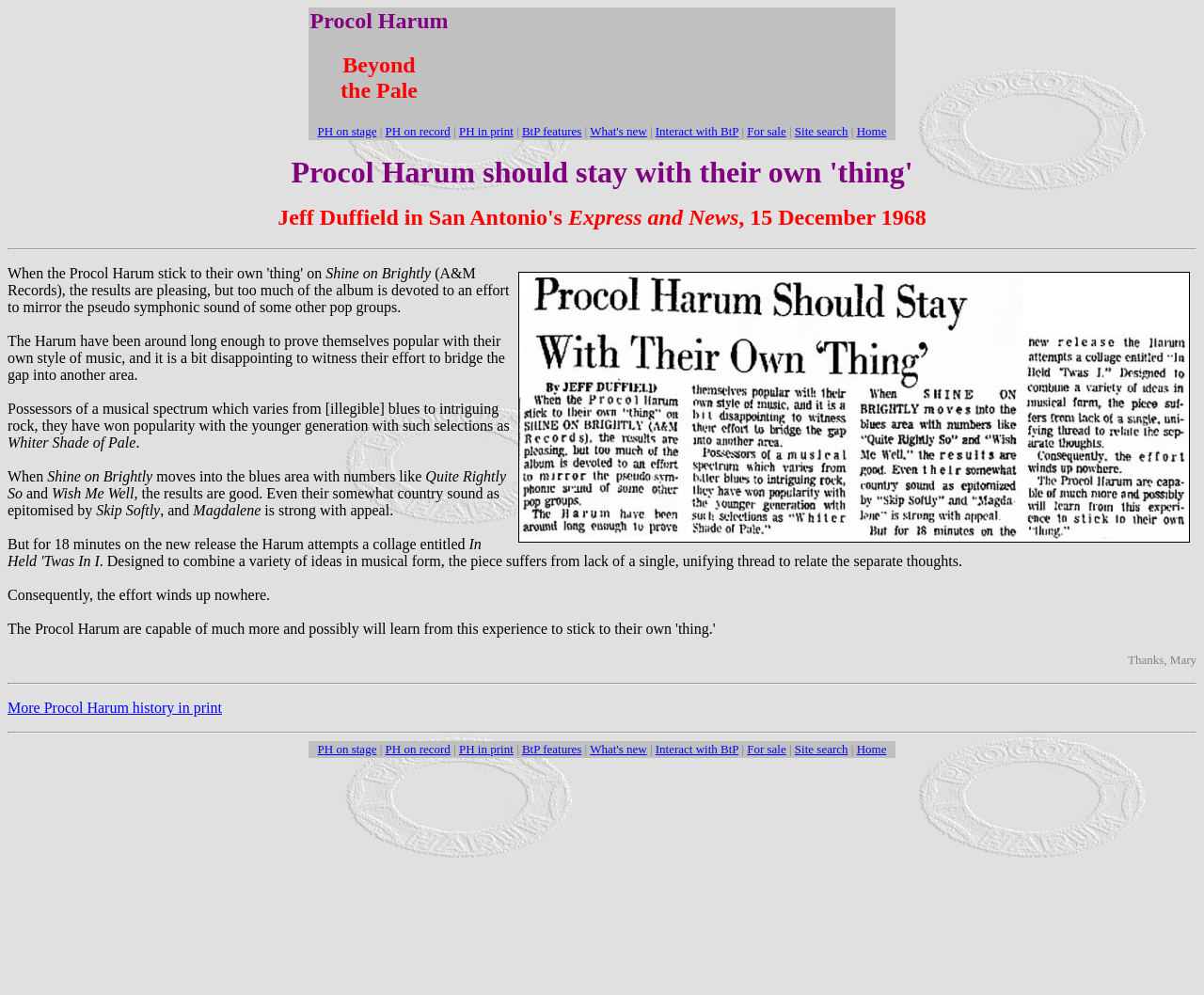Show the bounding box coordinates for the element that needs to be clicked to execute the following instruction: "Read 'Shine on Brightly' article". Provide the coordinates in the form of four float numbers between 0 and 1, i.e., [left, top, right, bottom].

[0.27, 0.267, 0.358, 0.283]